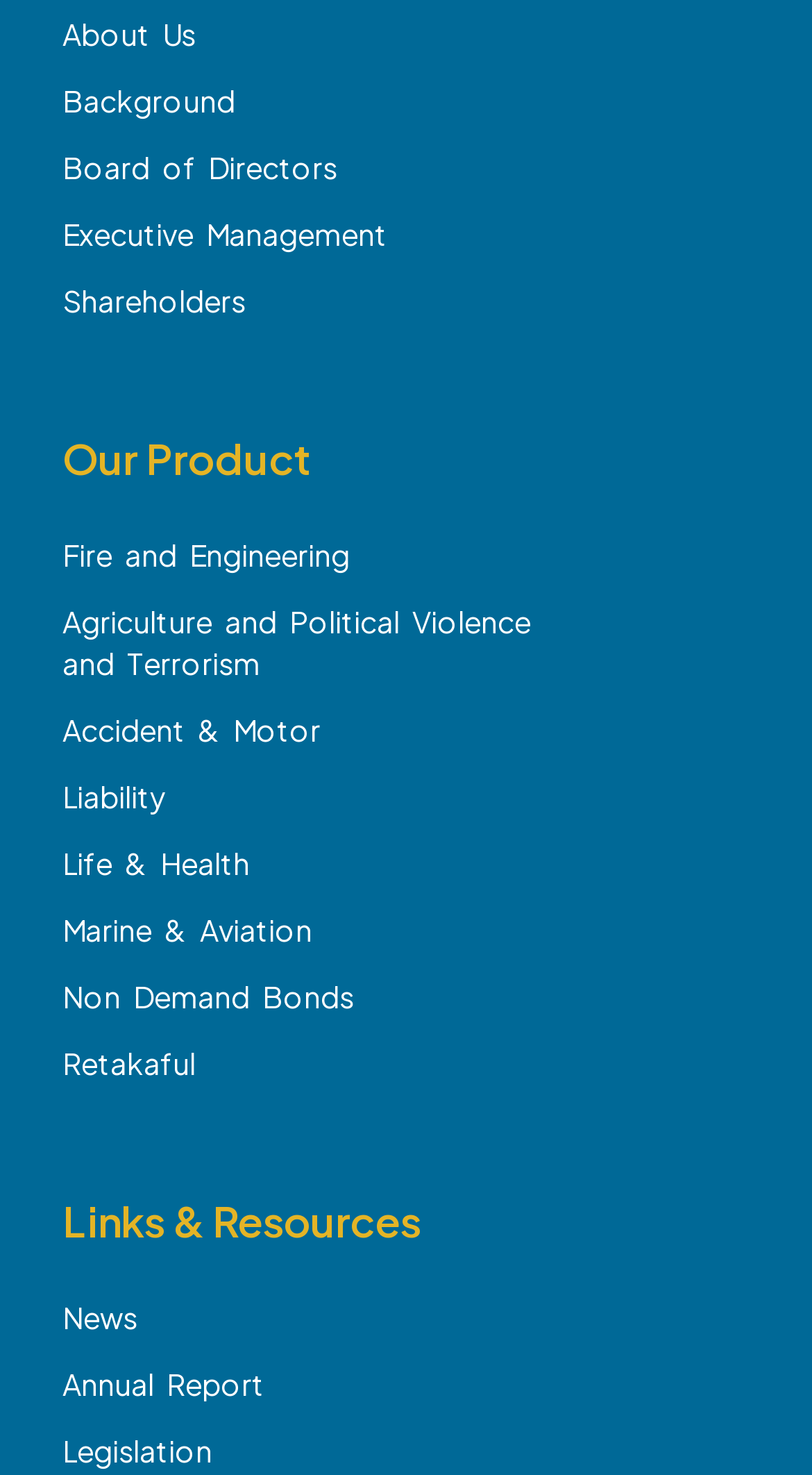What is the first link under 'Our Product'?
Based on the image, answer the question in a detailed manner.

I looked at the links under the 'Our Product' heading and found that the first link is 'Fire and Engineering'.